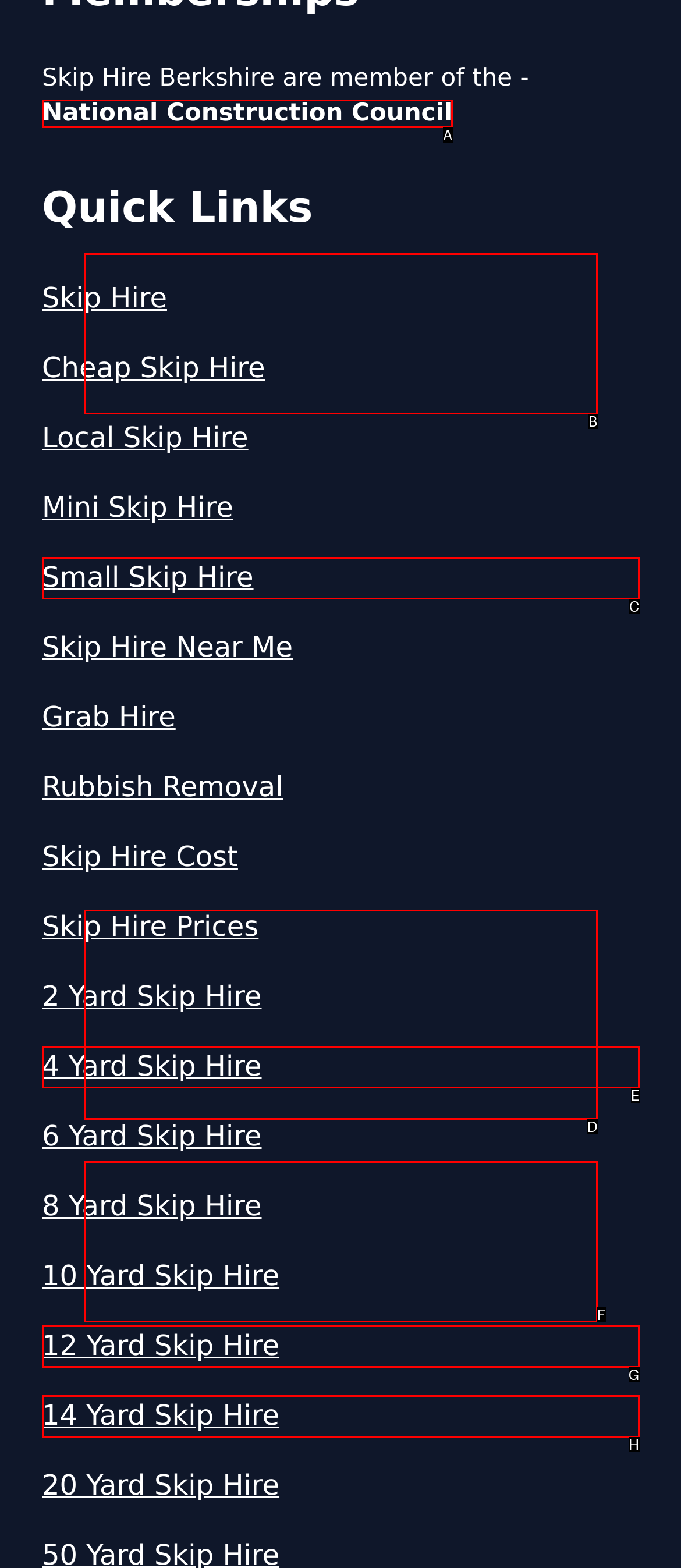Find the option that matches this description: Small Skip Hire
Provide the matching option's letter directly.

C